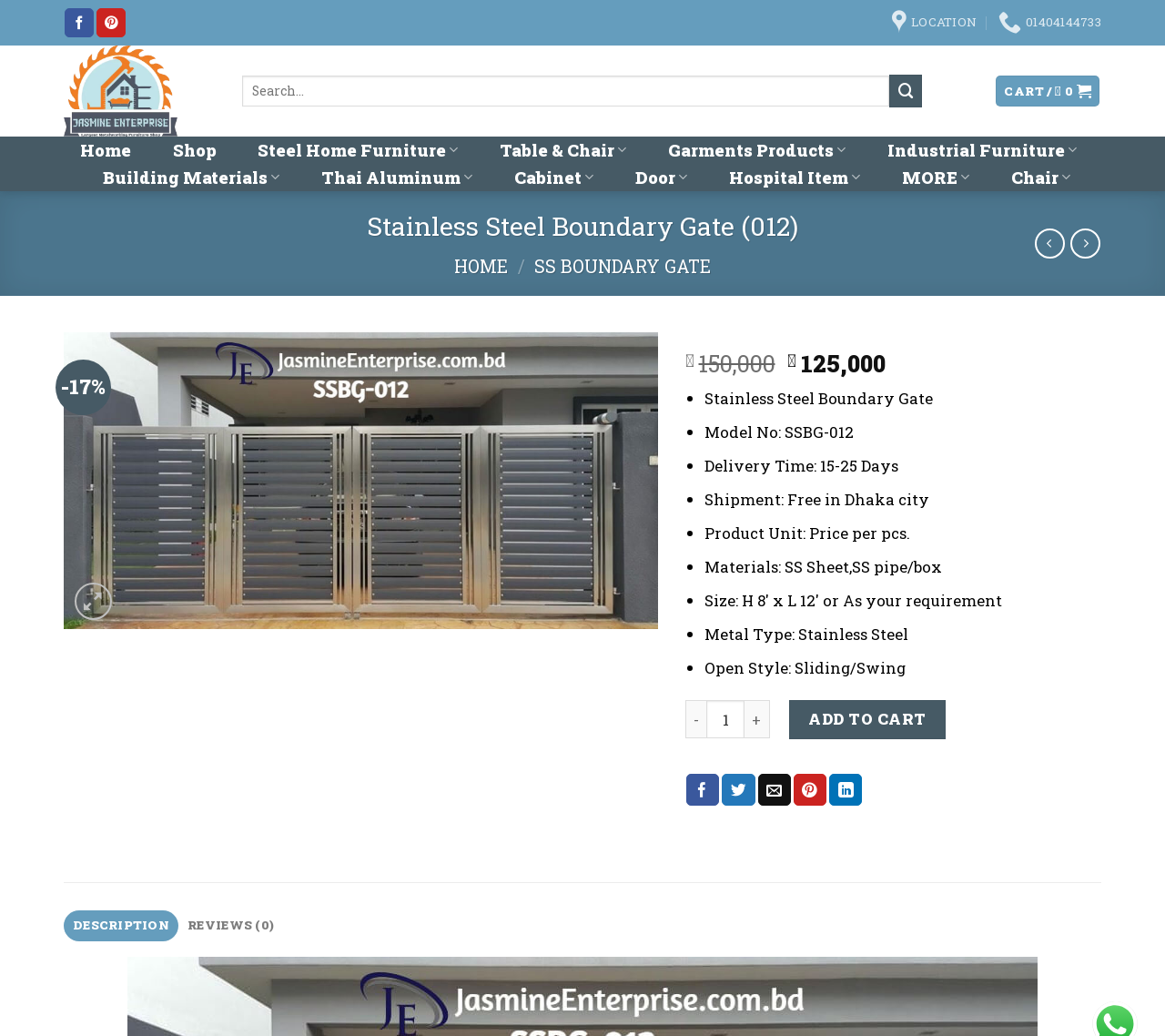Give a concise answer using one word or a phrase to the following question:
What is the size of the product?

H 8′ x L 12′ or As your requirement